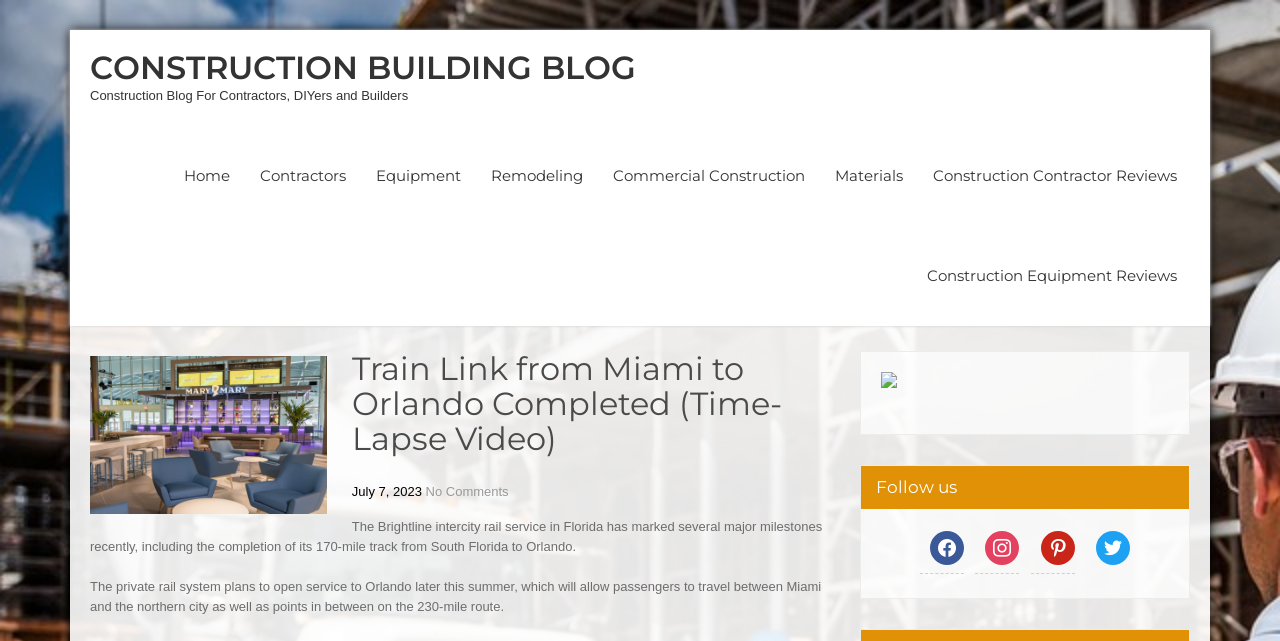Carefully examine the image and provide an in-depth answer to the question: What is the name of the blog?

The name of the blog can be found in the top-left corner of the webpage, where it says 'CONSTRUCTION BUILDING BLOG' in a heading element.